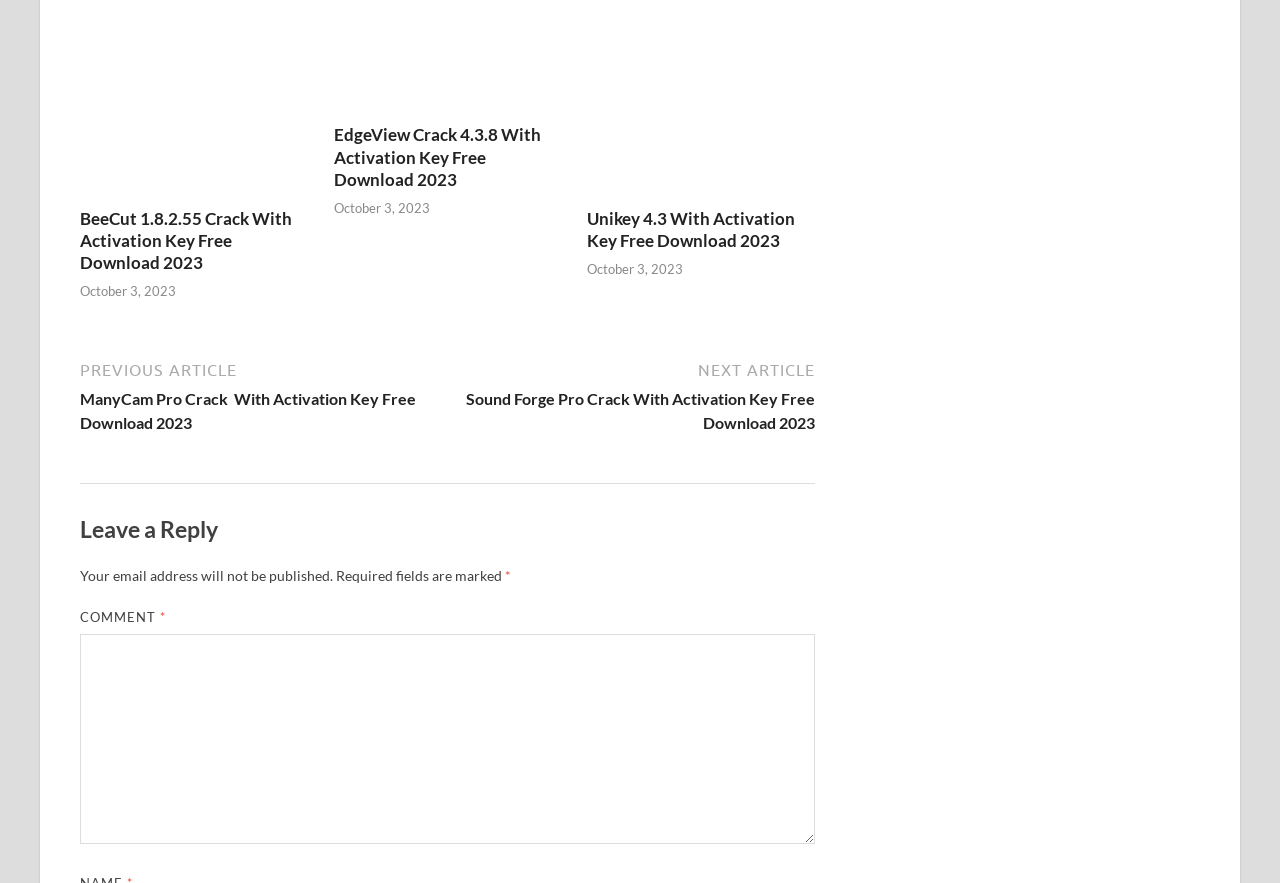Please specify the coordinates of the bounding box for the element that should be clicked to carry out this instruction: "Download BeeCut 1.8.2.55 Crack With Activation Key". The coordinates must be four float numbers between 0 and 1, formatted as [left, top, right, bottom].

[0.062, 0.21, 0.241, 0.232]